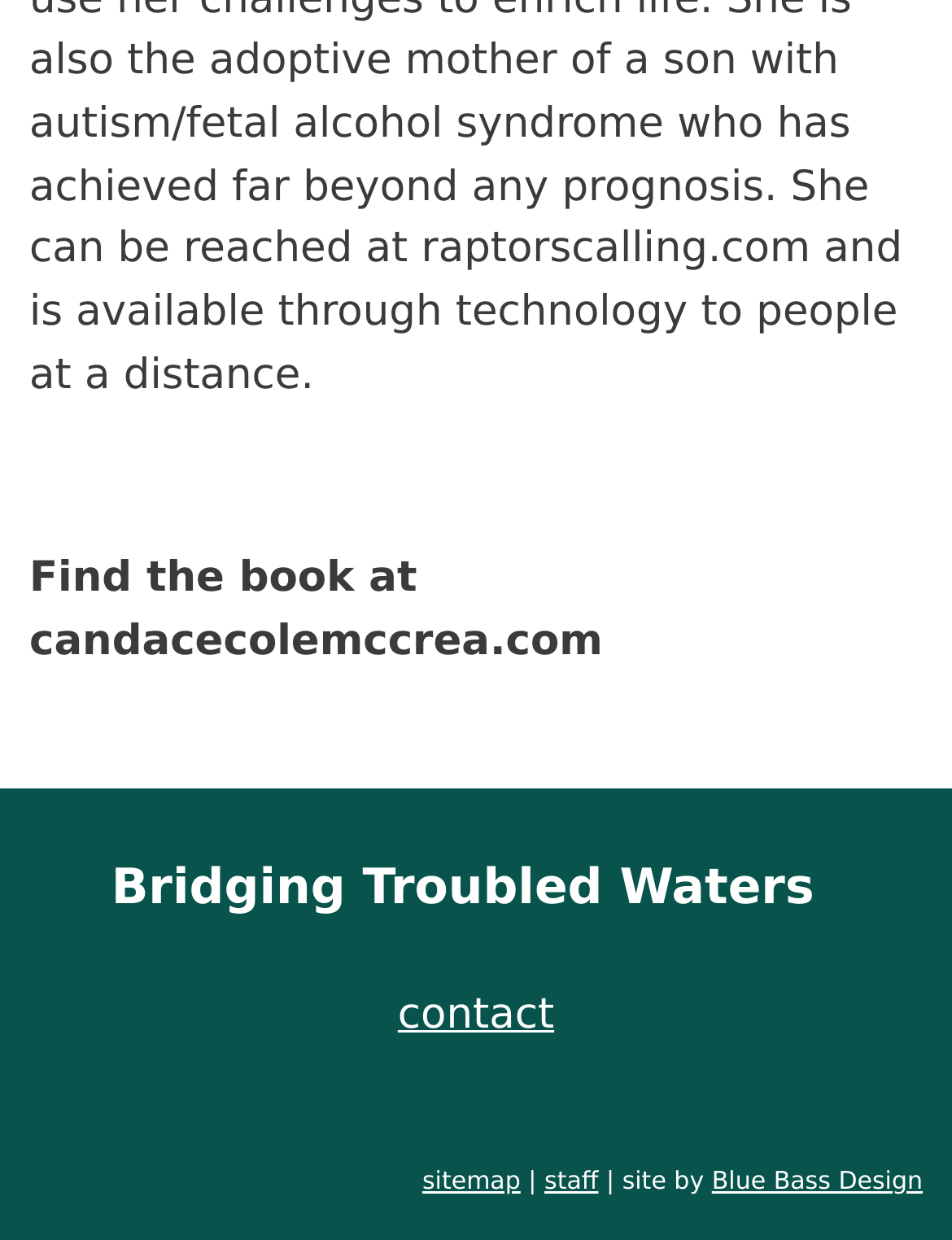Using the information shown in the image, answer the question with as much detail as possible: What is the name of the book?

The name of the book can be found in the StaticText element with the text 'Bridging Troubled Waters' which is a child of the article element.